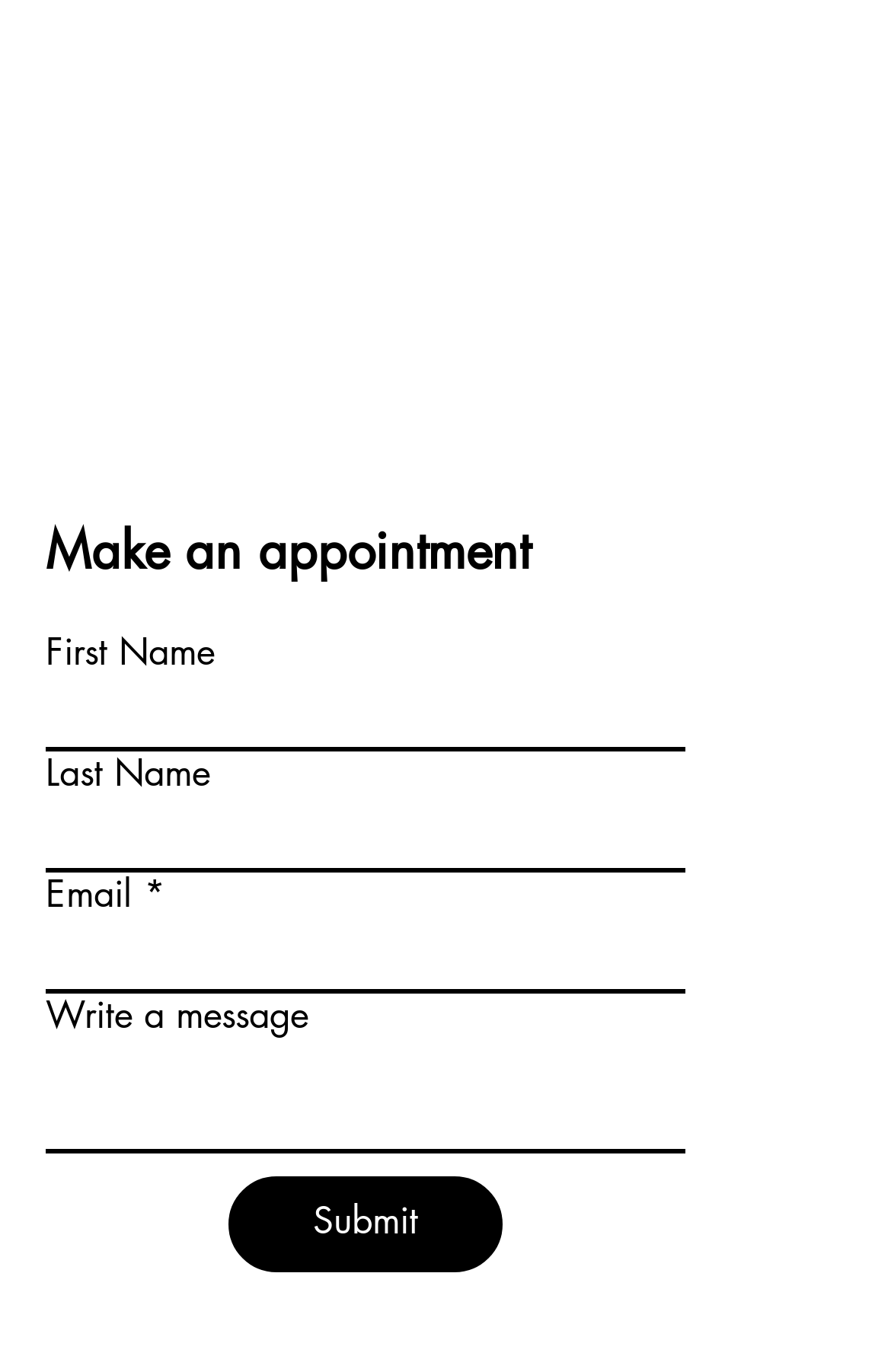Please identify the bounding box coordinates of the clickable area that will allow you to execute the instruction: "Type email address".

[0.051, 0.669, 0.769, 0.724]